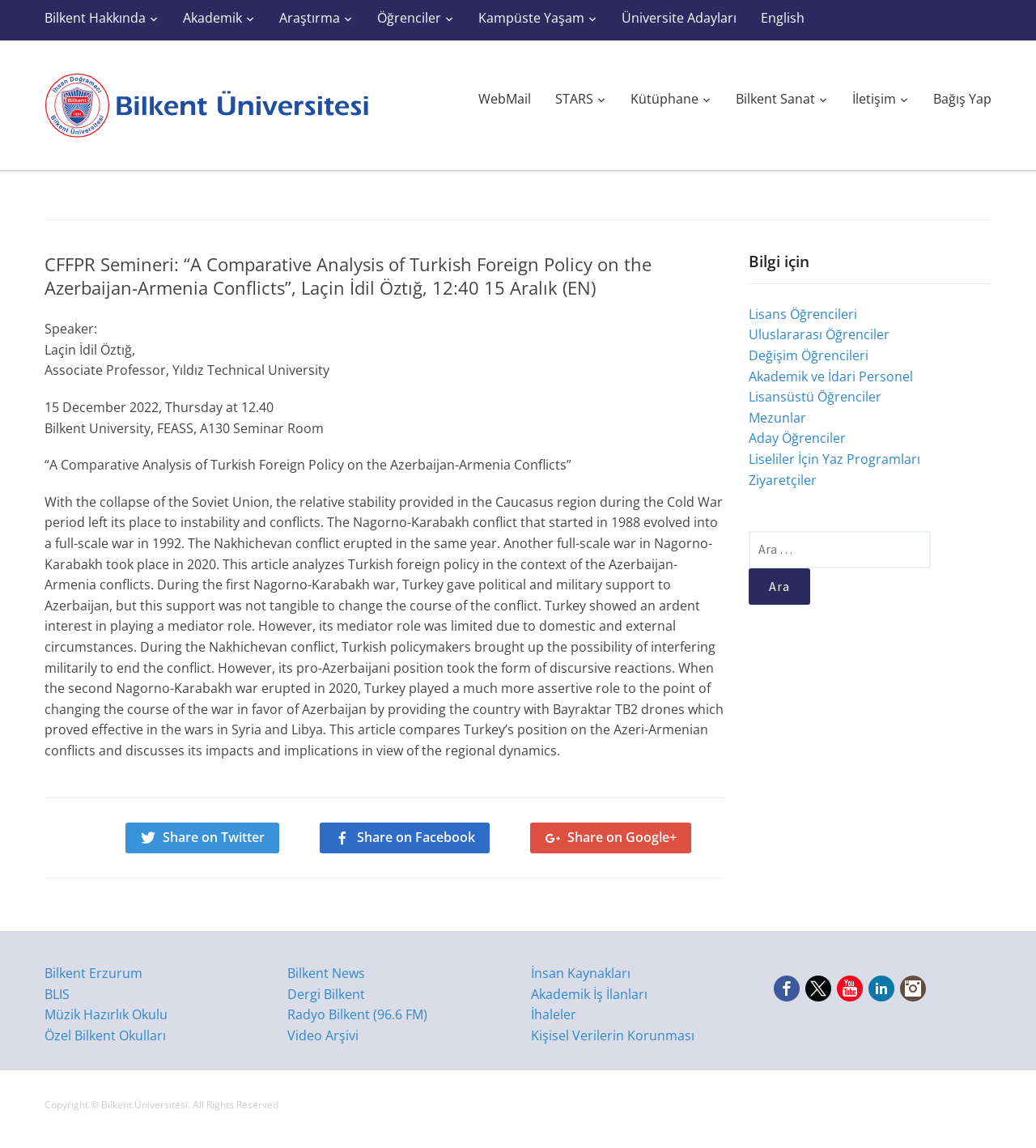Using the description: "English", determine the UI element's bounding box coordinates. Ensure the coordinates are in the format of four float numbers between 0 and 1, i.e., [left, top, right, bottom].

[0.734, 0.007, 0.777, 0.026]